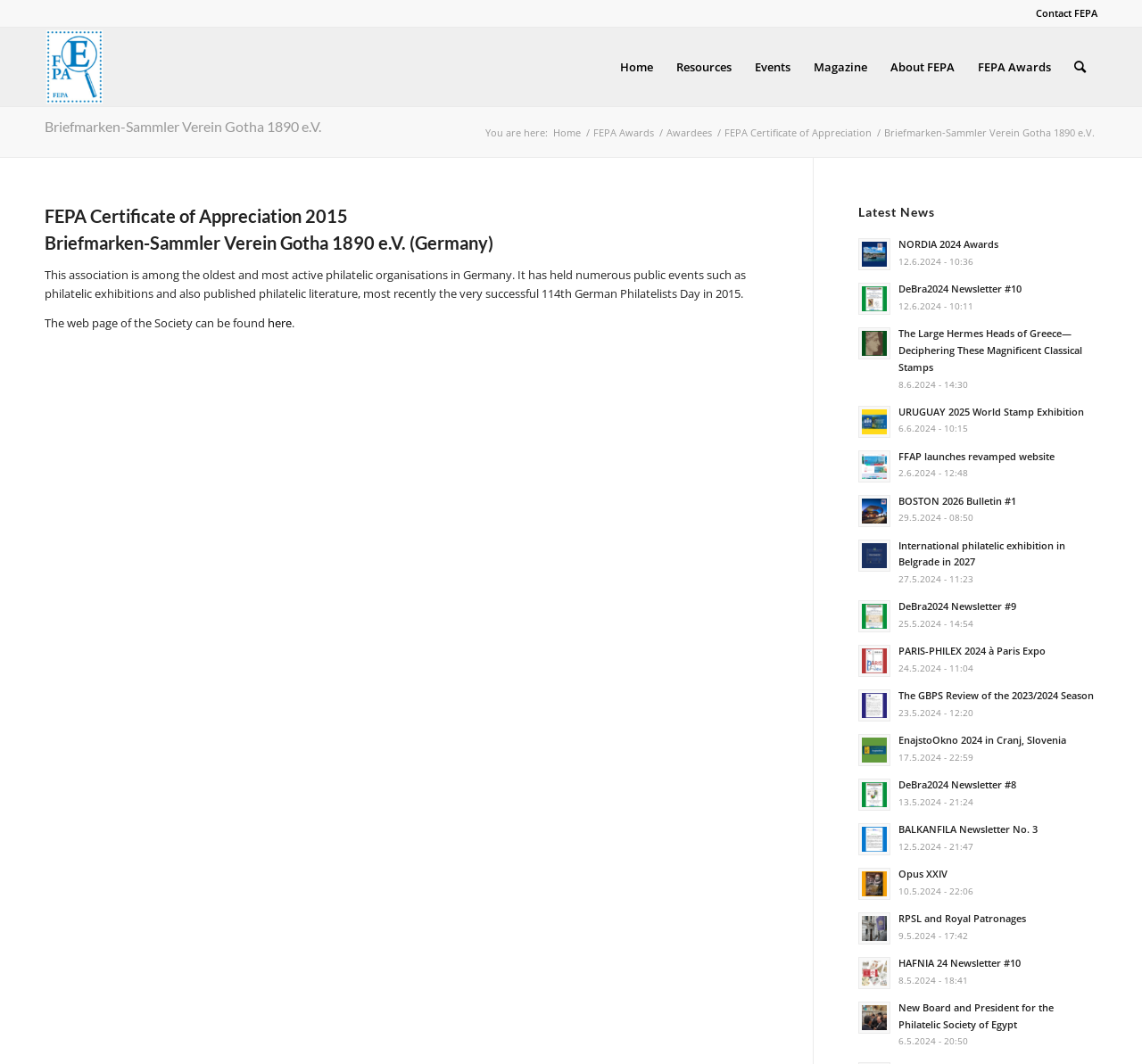Create a detailed narrative of the webpage’s visual and textual elements.

The webpage is about the Briefmarken-Sammler Verein Gotha 1890 e.V., a philatelic organization, and features news and information from the Federation of European Philatelic Associations (FEPA). 

At the top of the page, there is a menu with several options, including "Contact FEPA", "Home", "Resources", "Events", "Magazine", "About FEPA", "FEPA Awards", and "Search". 

Below the menu, there is a heading that reads "Briefmarken-Sammler Verein Gotha 1890 e.V." and a link to the organization's webpage. 

To the right of the heading, there is a breadcrumb trail that shows the current page's location, with links to "Home", "FEPA Awards", and "Awardees". 

The main content of the page is divided into two sections. On the left, there is an article about the FEPA Certificate of Appreciation 2015 awarded to the Briefmarken-Sammler Verein Gotha 1890 e.V. The article describes the organization's activities and achievements, including hosting public events and publishing philatelic literature. 

On the right, there is a section titled "Latest News" that lists 15 news articles from various philatelic organizations and events, with dates ranging from May 6, 2024, to June 12, 2024. Each news article is a link to a separate webpage.